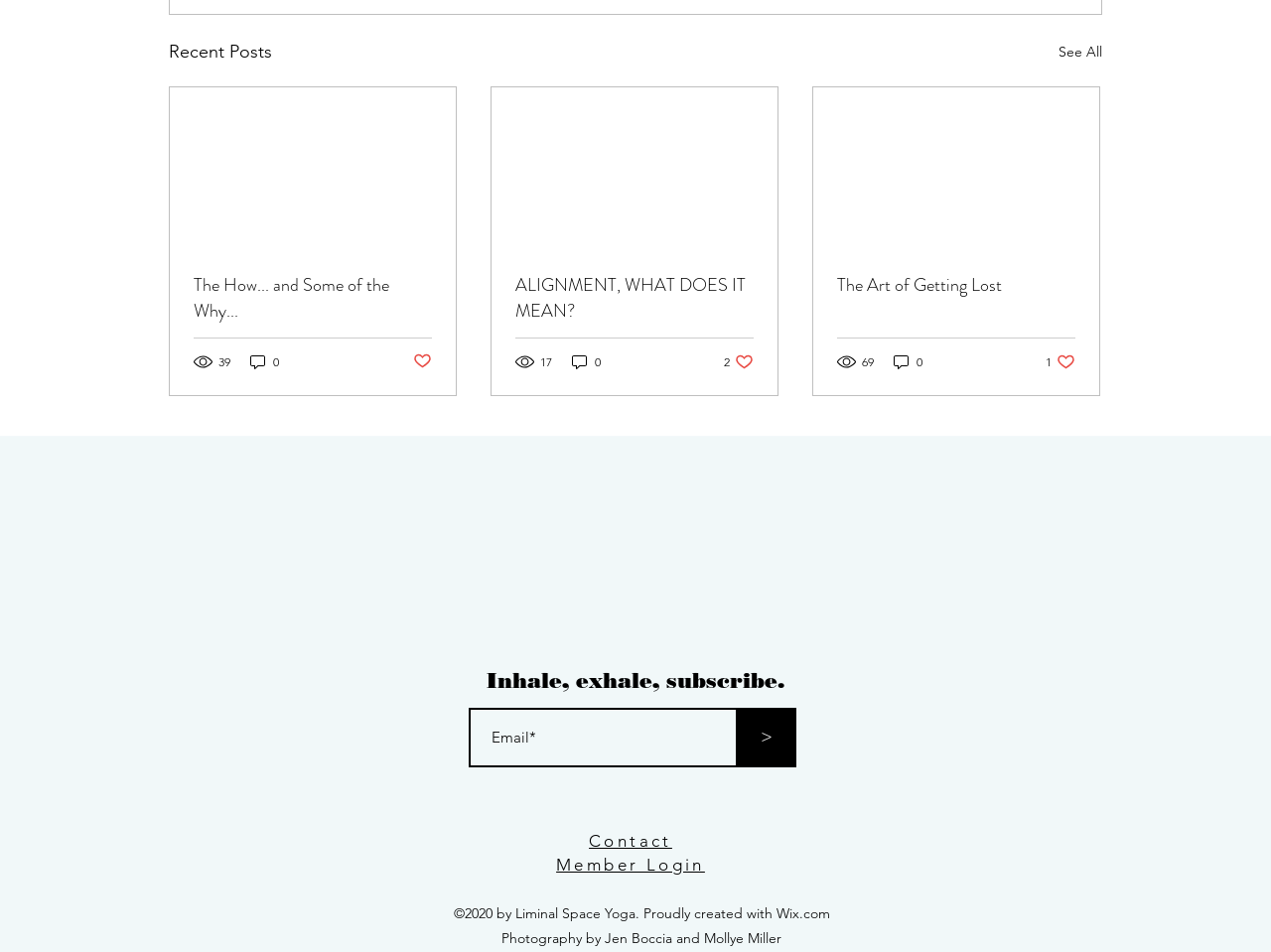Determine the bounding box coordinates of the region I should click to achieve the following instruction: "Subscribe with your email". Ensure the bounding box coordinates are four float numbers between 0 and 1, i.e., [left, top, right, bottom].

[0.369, 0.743, 0.58, 0.806]